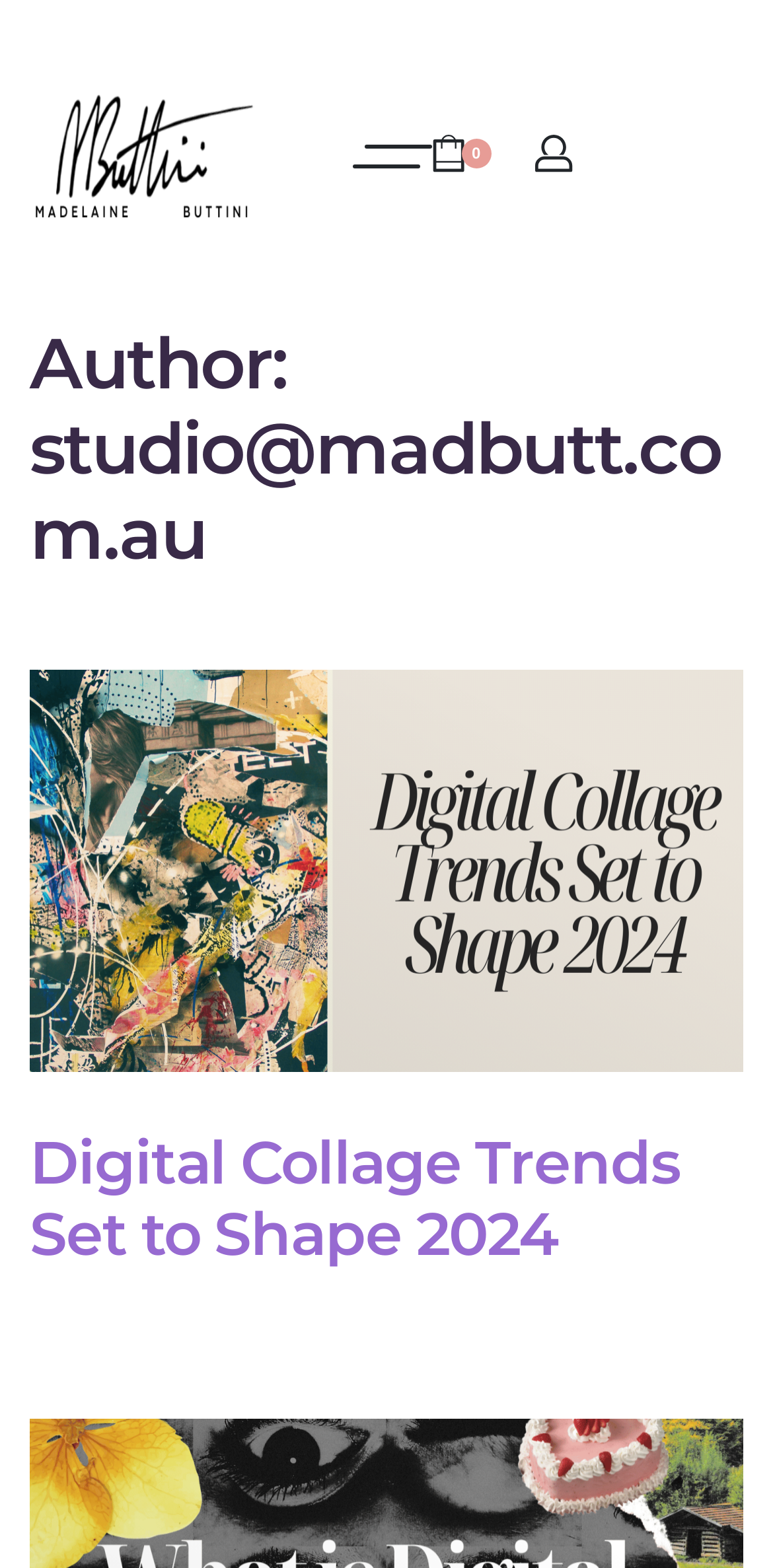Identify the bounding box coordinates for the UI element described by the following text: "0 Open cart". Provide the coordinates as four float numbers between 0 and 1, in the format [left, top, right, bottom].

[0.554, 0.085, 0.638, 0.111]